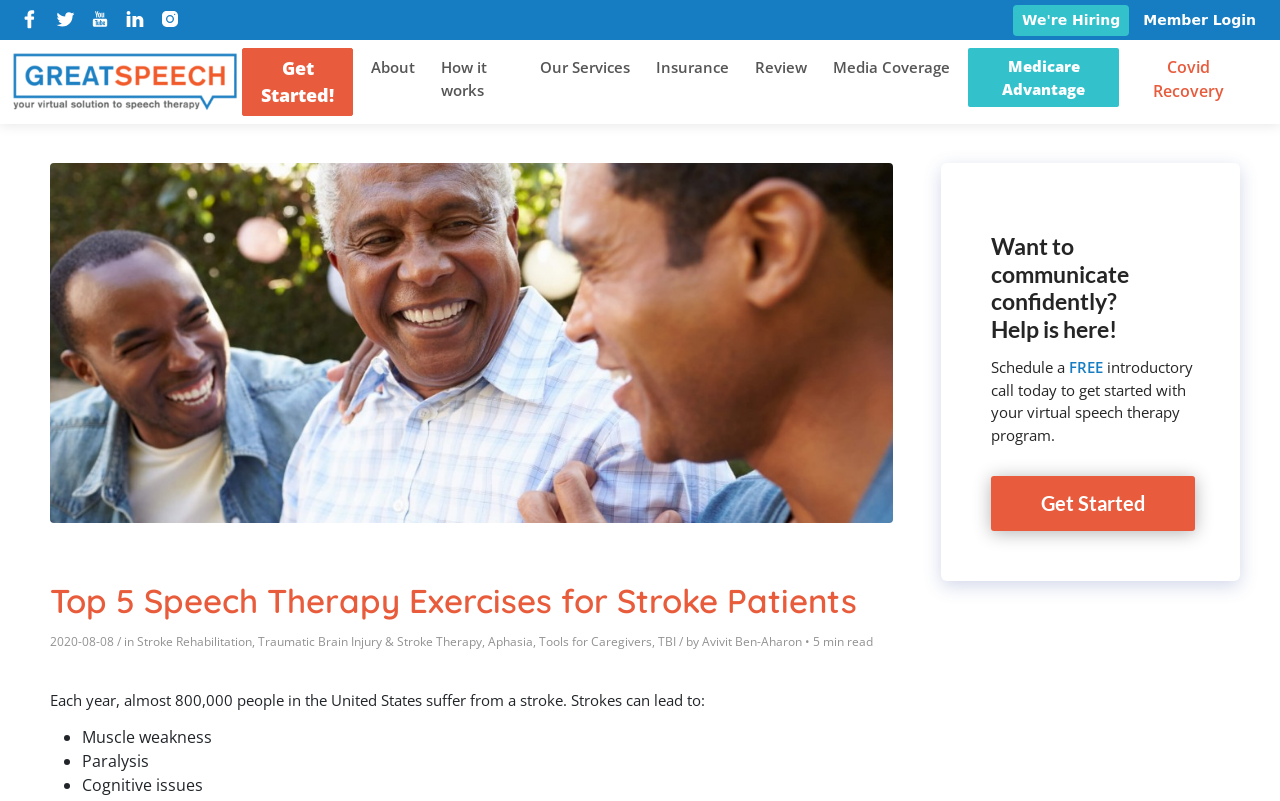Please identify the bounding box coordinates of the element's region that I should click in order to complete the following instruction: "Click on Top 5 Speech Therapy Exercises for Stroke Patients". The bounding box coordinates consist of four float numbers between 0 and 1, i.e., [left, top, right, bottom].

[0.039, 0.665, 0.698, 0.775]